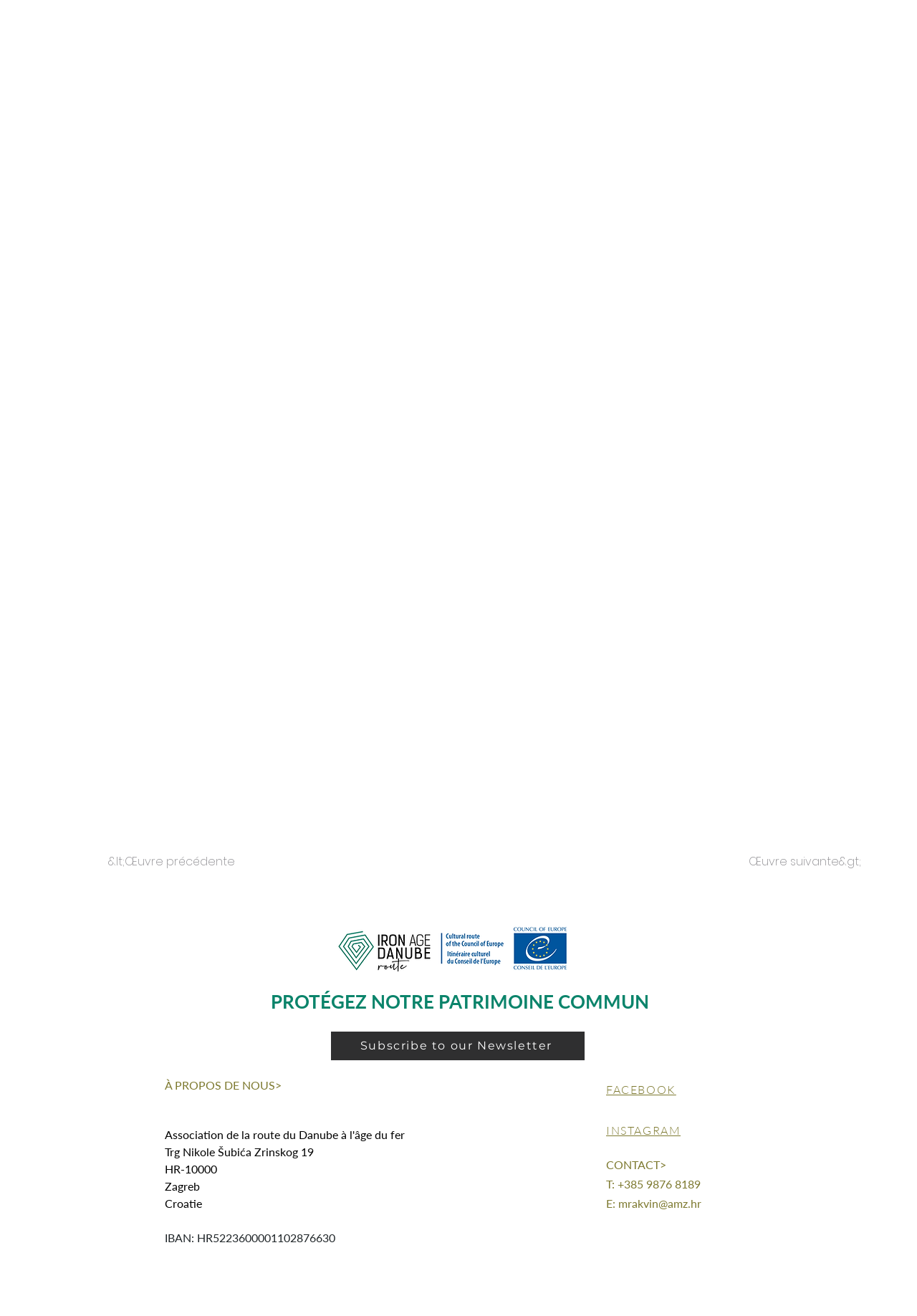What is the logo image file name?
Offer a detailed and full explanation in response to the question.

The image element with bounding box coordinates [0.352, 0.695, 0.651, 0.744] has the OCR text 'iadrcoelogo.tif', which is the file name of the logo image.